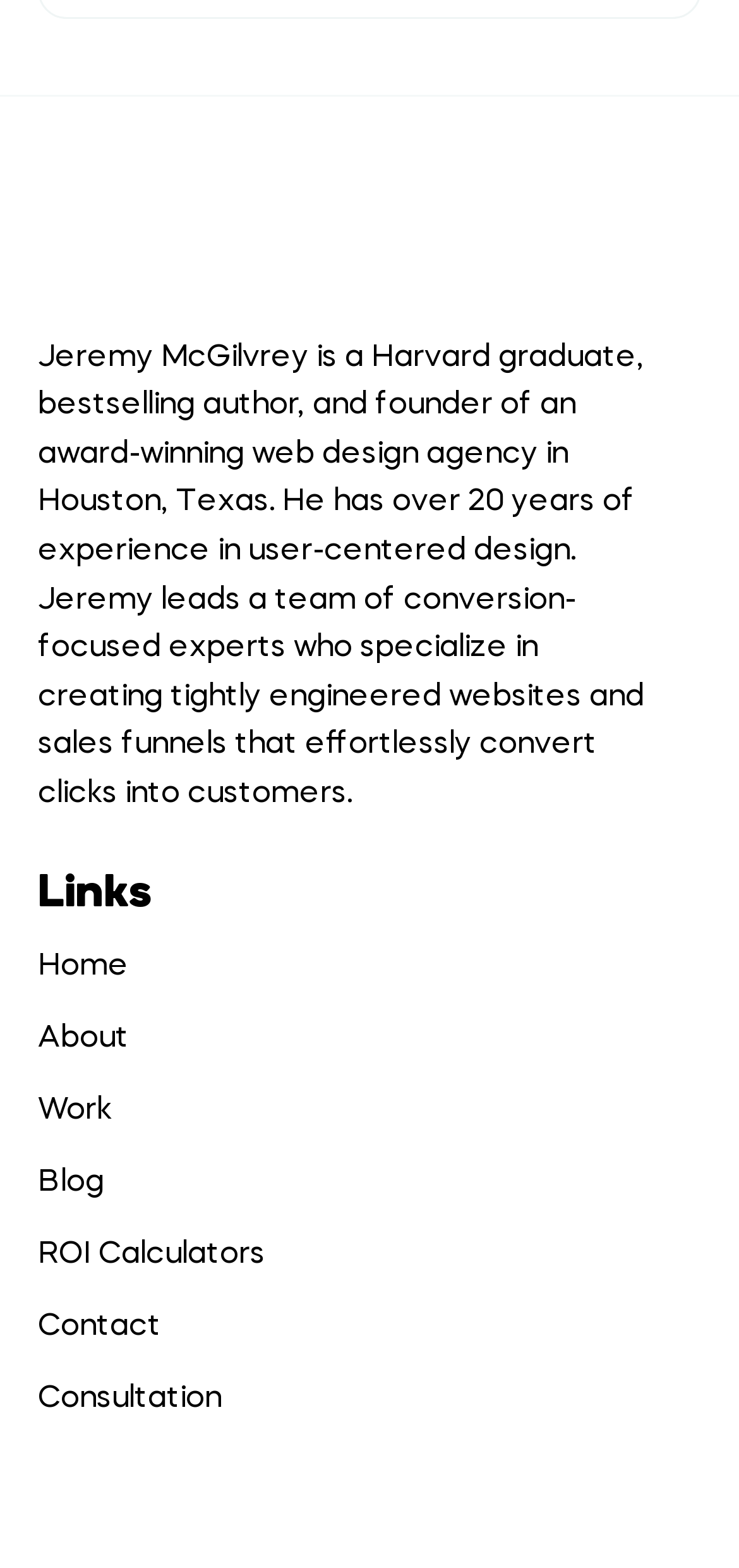Can you specify the bounding box coordinates for the region that should be clicked to fulfill this instruction: "request Consultation".

[0.051, 0.87, 0.949, 0.916]